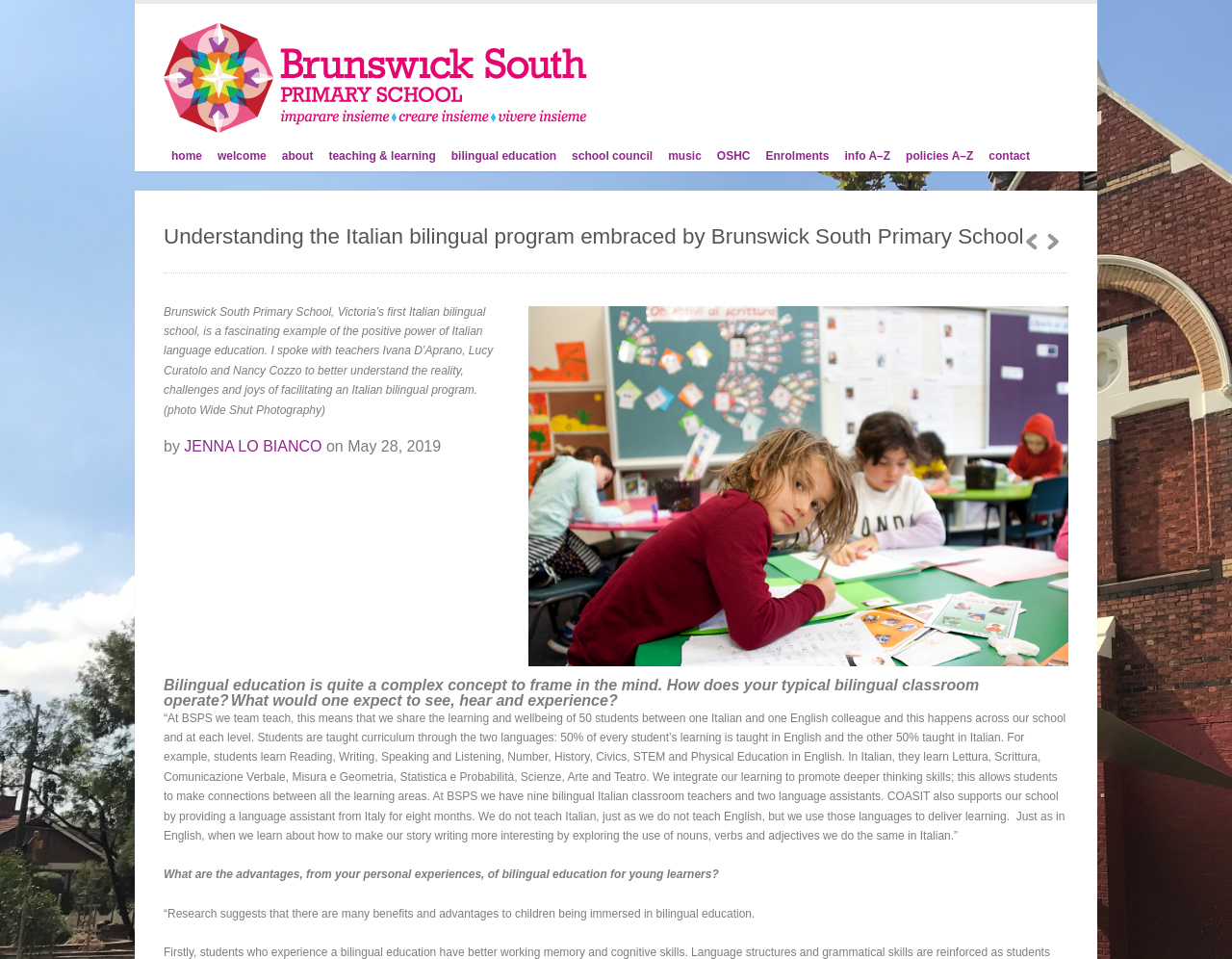Pinpoint the bounding box coordinates for the area that should be clicked to perform the following instruction: "Call the phone number for a free consultation".

None